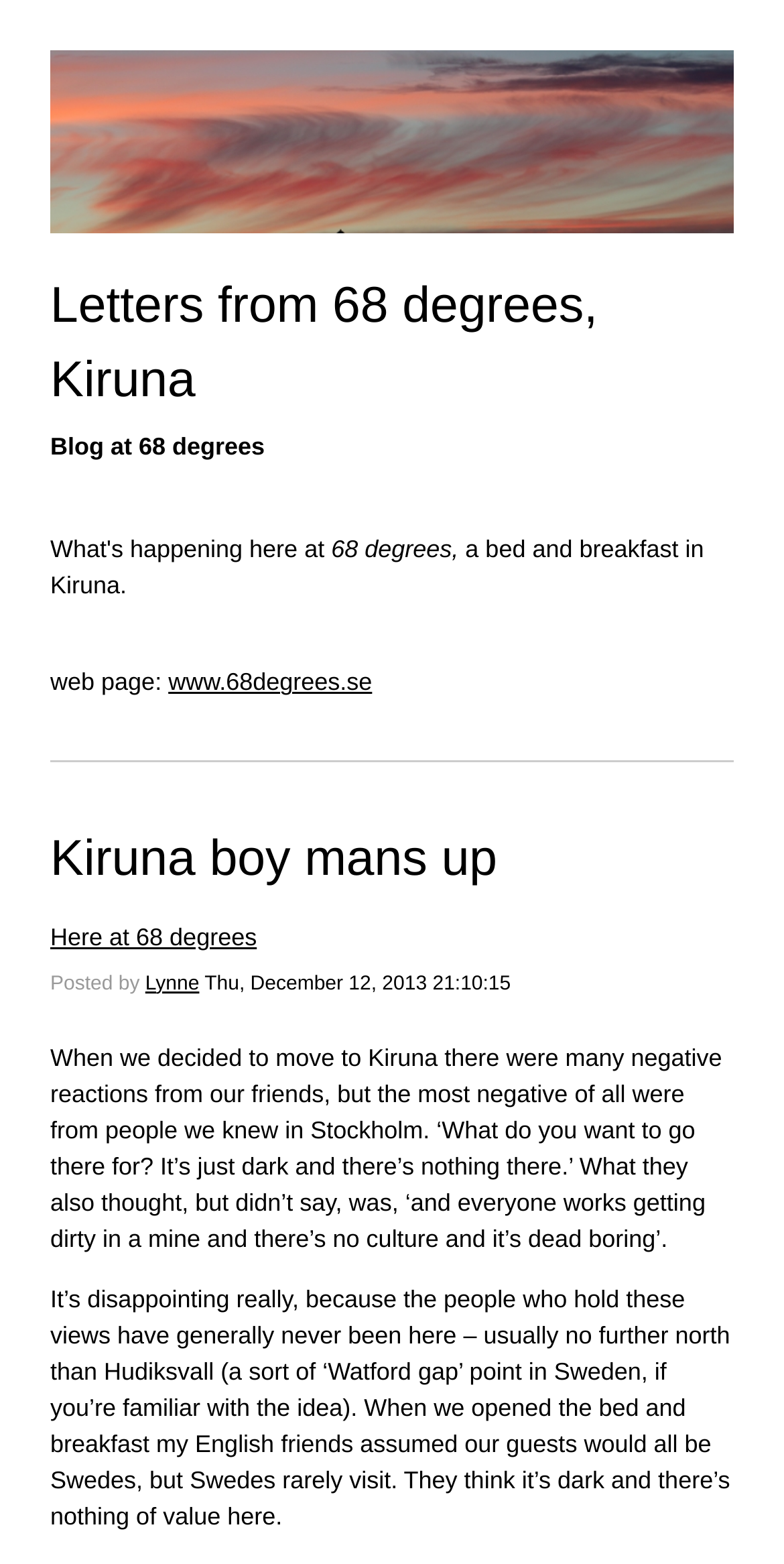What is the date of the article?
Please use the image to provide a one-word or short phrase answer.

Thu, December 12, 2013 21:10:15